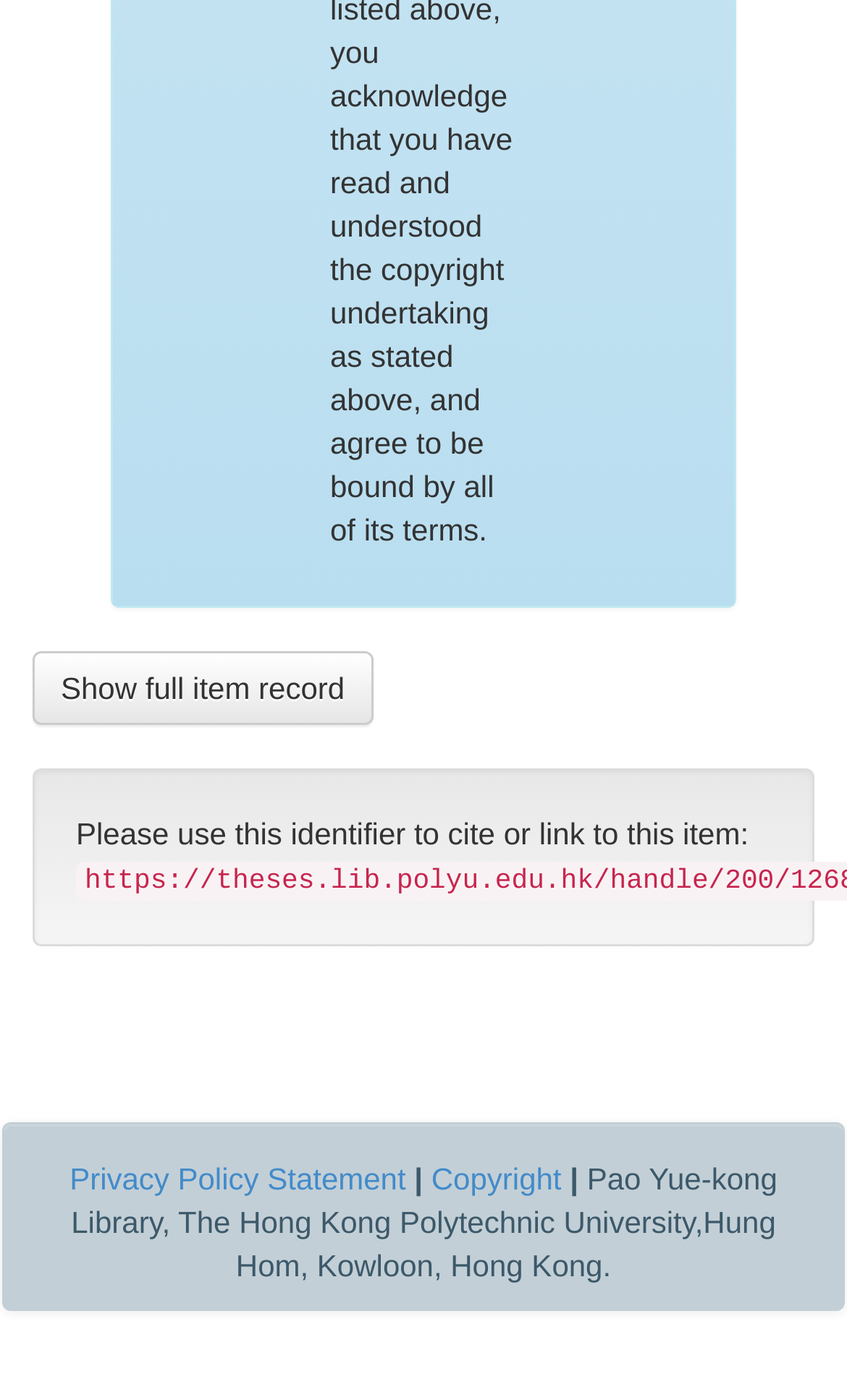How many links are there in the footer section?
Give a detailed and exhaustive answer to the question.

The footer section, which is represented by the contentinfo element, contains three links: 'Privacy Policy Statement', 'Copyright', and another separator link. These links are located at the bottom of the webpage, indicating that they are part of the footer section.